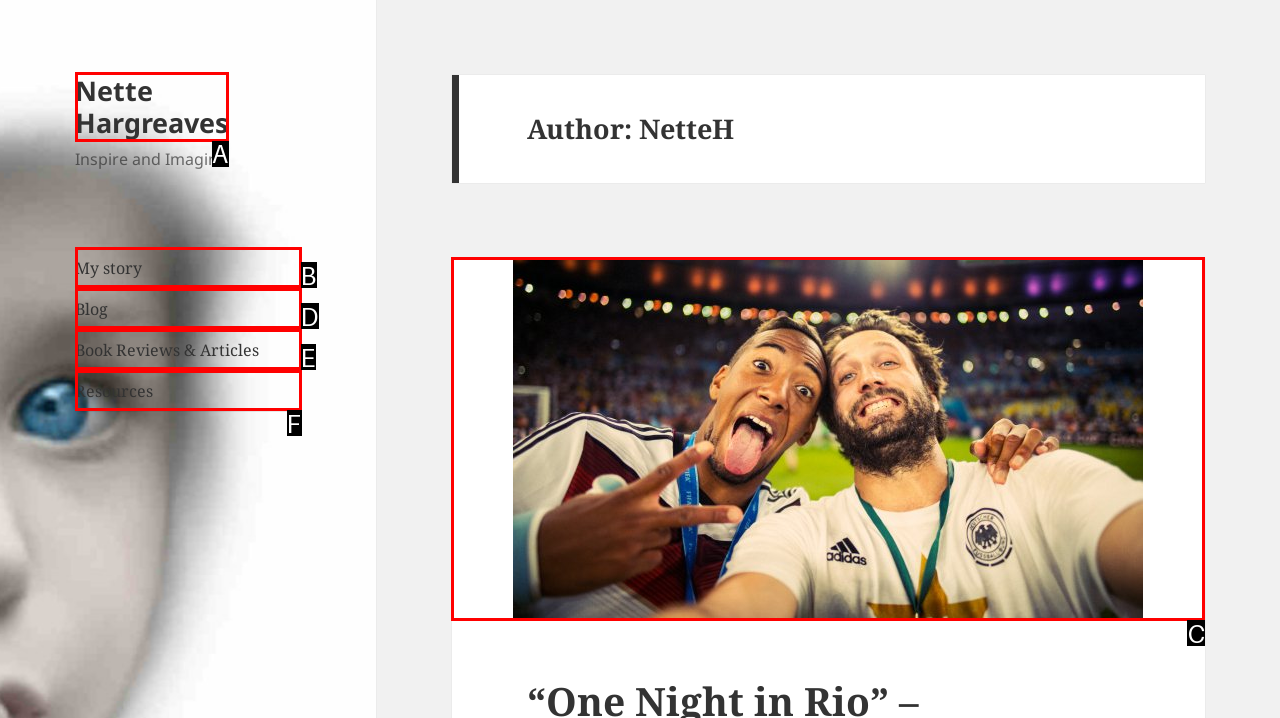Select the HTML element that corresponds to the description: Book Reviews & Articles
Reply with the letter of the correct option from the given choices.

E